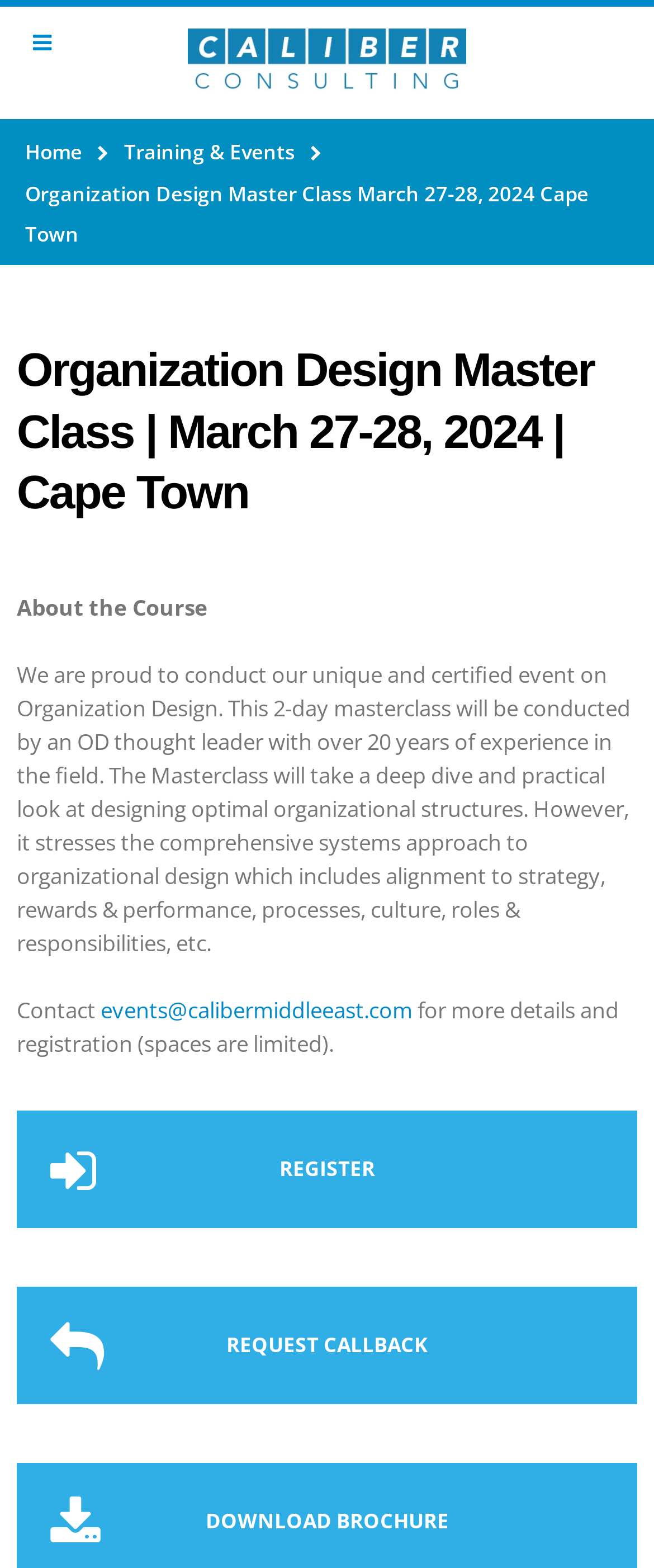Identify the bounding box for the described UI element: "REQUEST CALLBACK".

[0.026, 0.821, 0.974, 0.896]